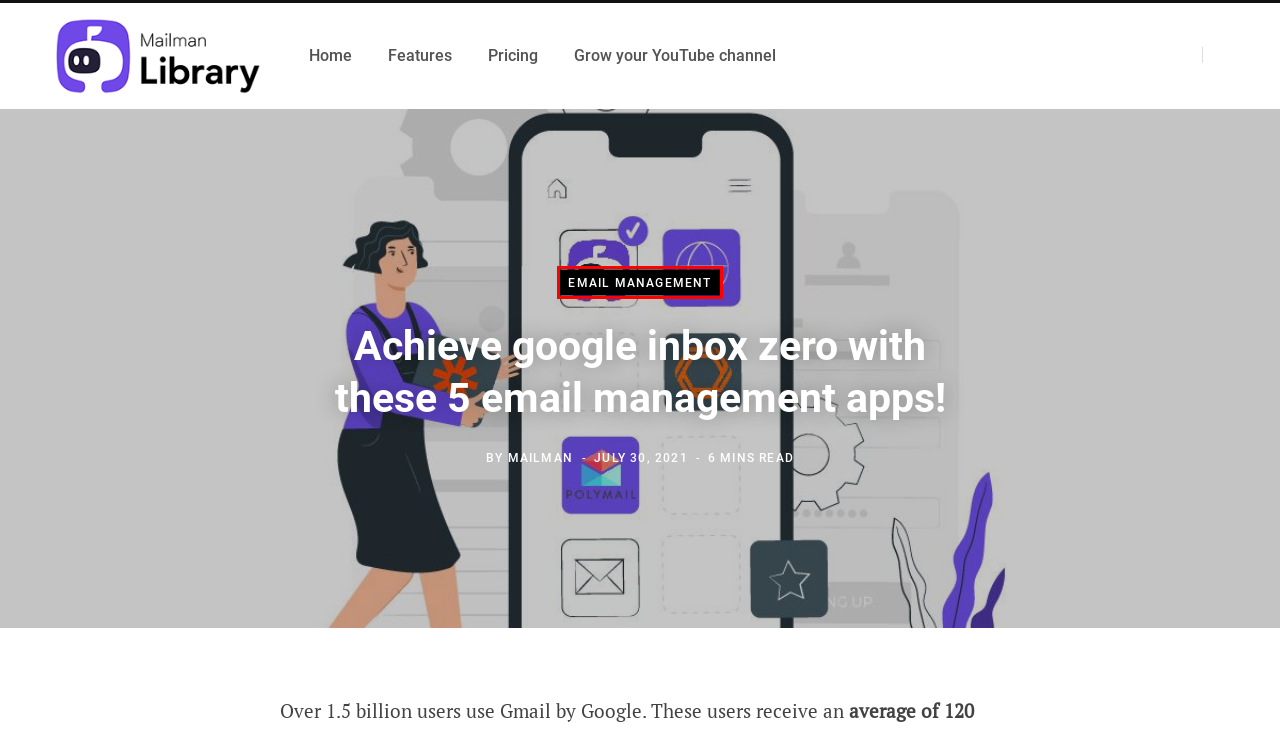You have a screenshot of a webpage with a red bounding box around a UI element. Determine which webpage description best matches the new webpage that results from clicking the element in the bounding box. Here are the candidates:
A. Mailman: Product Features | Email Management Software
B. 10 Best Email Organizer Apps [Tried & Tested]
C. Mailman Library - Deep Work with Inbox to Zero
D. An in-depth list of 12 best email management software for 2021
E. Mailman: Pricing | Email Management Tool | Manage Email Software
F. Mailman: Take your inbox to zero | Tool for Time Management
G. How To Inbox Zero - Your Step by Step Guide As per Merlin Mann
H. Email management Tips, Tools, & Tricks - Mailman Library

H